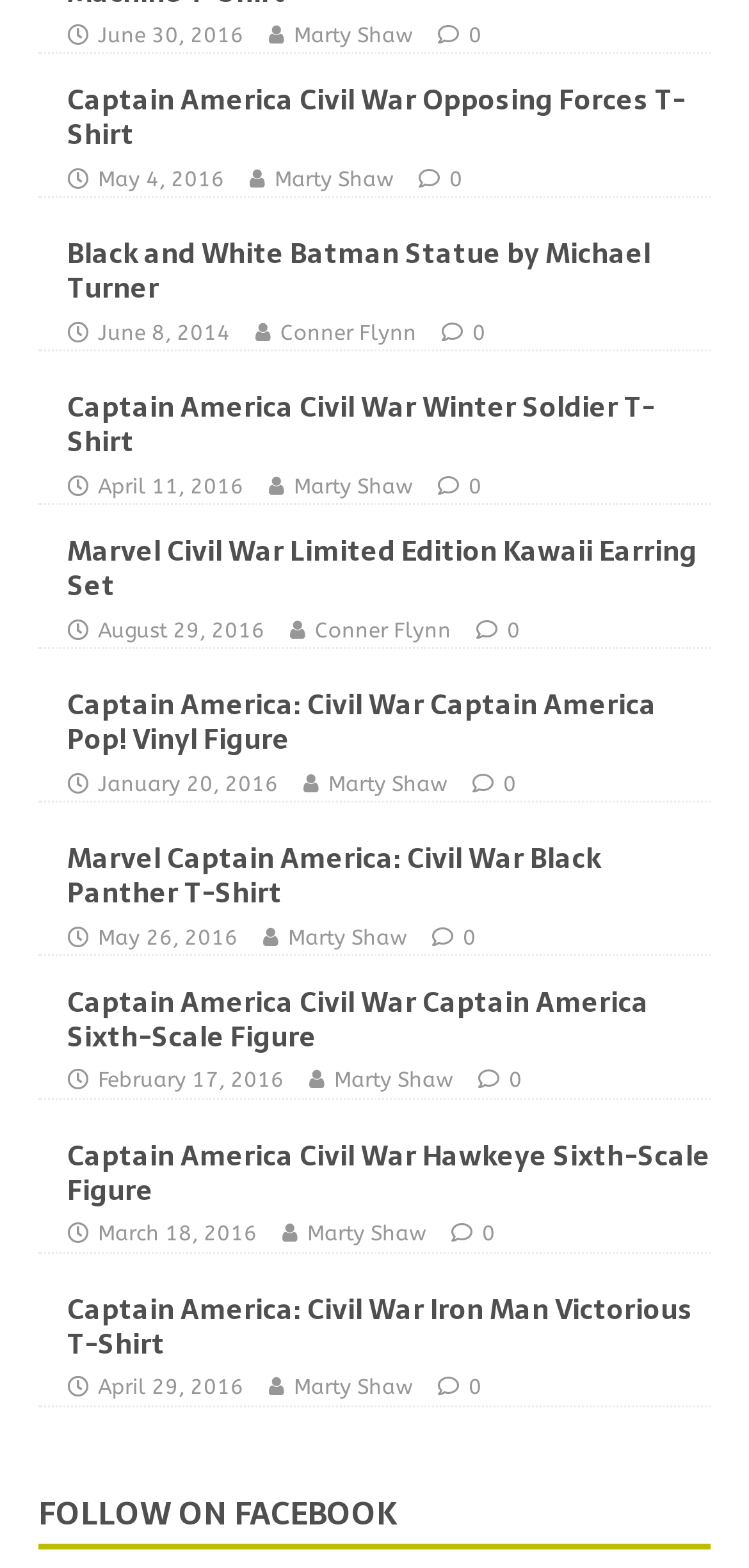Pinpoint the bounding box coordinates of the element to be clicked to execute the instruction: "View Marvel Civil War Limited Edition Kawaii Earring Set".

[0.09, 0.338, 0.931, 0.387]